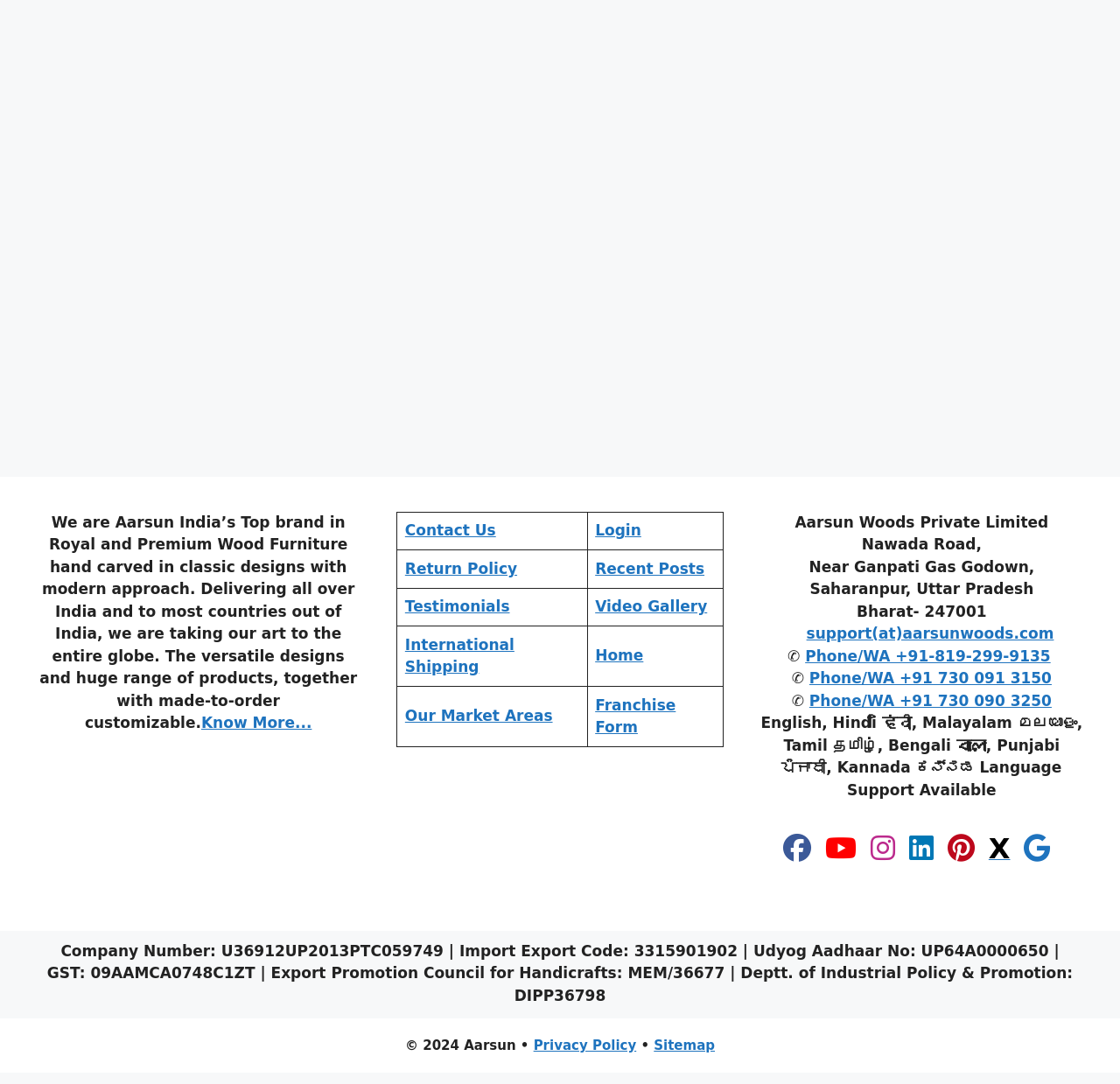Please identify the bounding box coordinates of where to click in order to follow the instruction: "View Return Policy".

[0.362, 0.516, 0.462, 0.532]